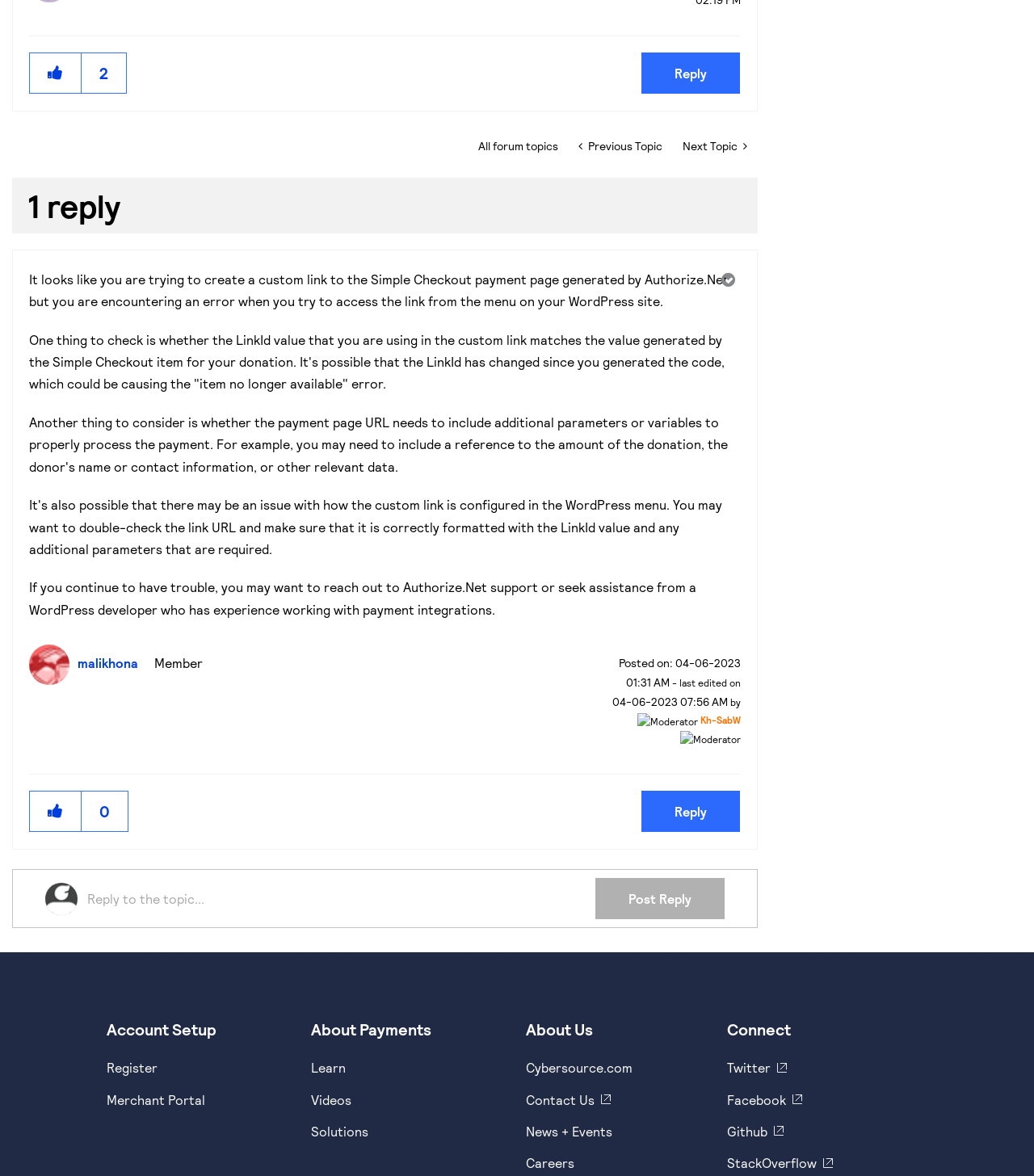Given the element description All forum topics, predict the bounding box coordinates for the UI element in the webpage screenshot. The format should be (top-left x, top-left y, bottom-right x, bottom-right y), and the values should be between 0 and 1.

[0.452, 0.111, 0.55, 0.138]